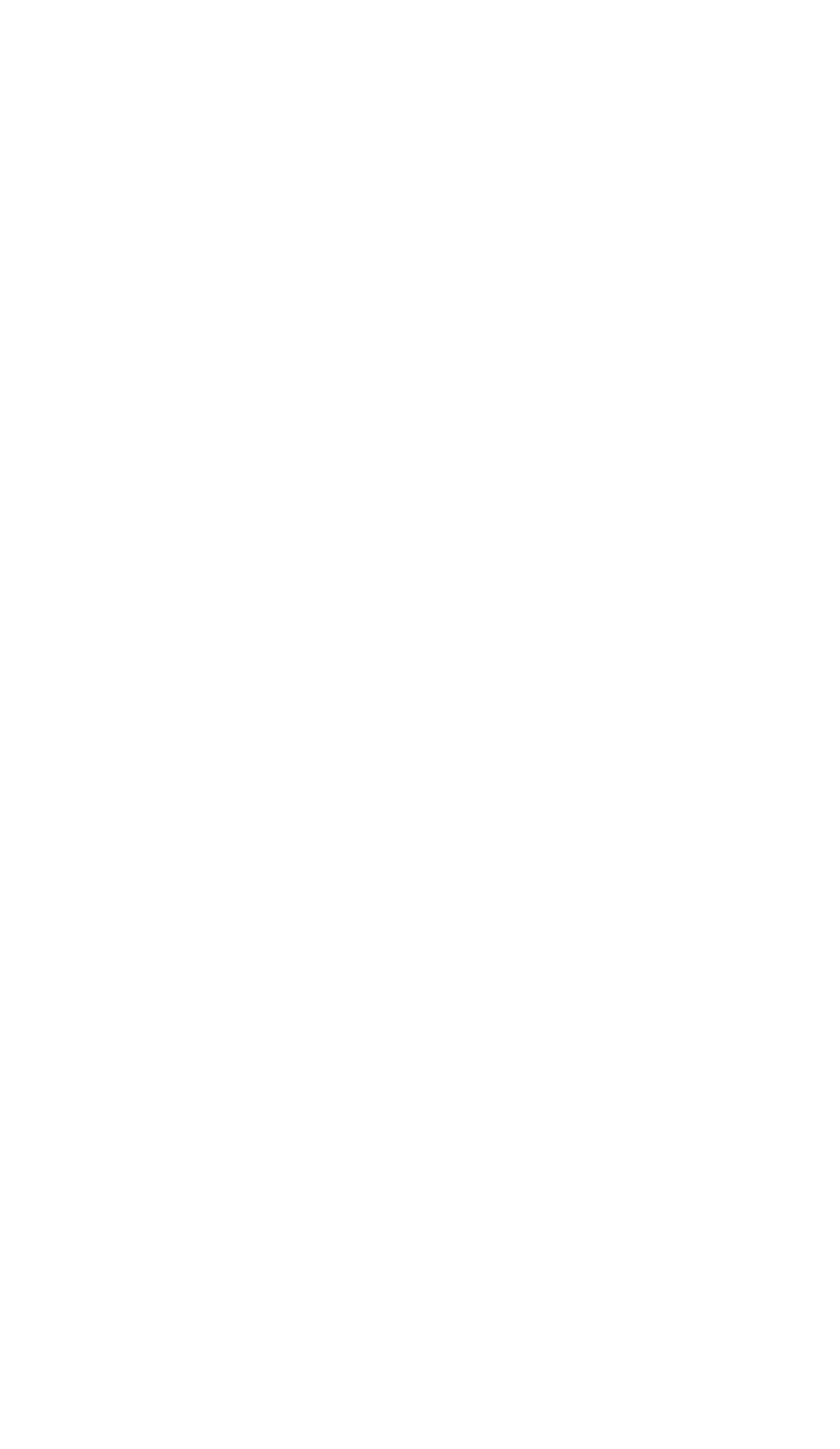What is the direction of the link 'We Belong To The Wild'?
Please describe in detail the information shown in the image to answer the question.

The link 'We Belong To The Wild' has a bounding box coordinate of [0.339, 0.631, 0.949, 0.676], which indicates that it is located at the right side of the page, suggesting that it is a link pointing to the right direction.